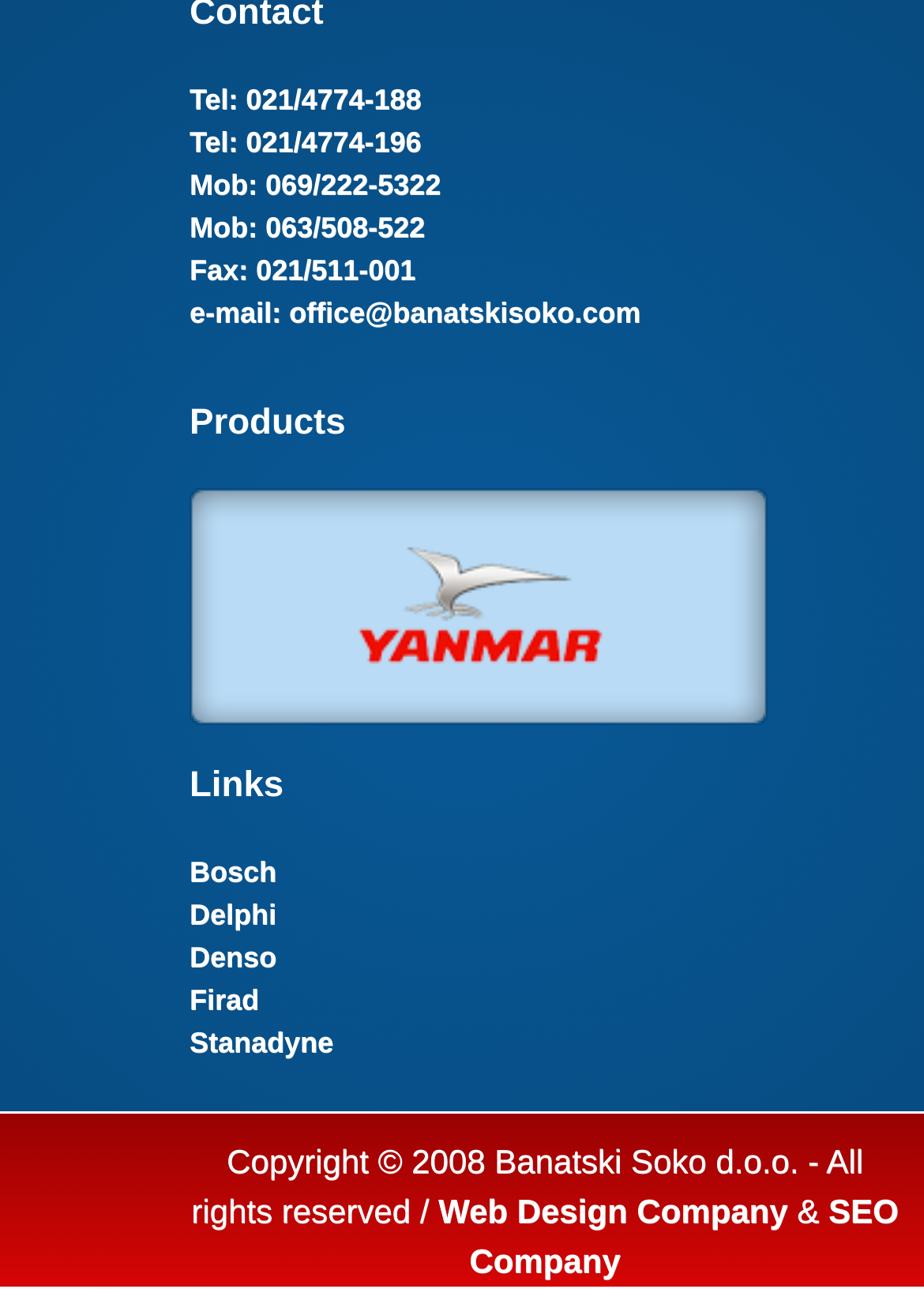What is the name of the first link under 'Links'?
Examine the image and give a concise answer in one word or a short phrase.

Bosch